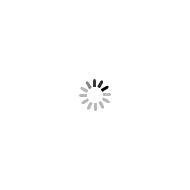Give a thorough explanation of the image.

The image features a loading animation, commonly used to indicate that content is being processed or retrieved on a webpage. This visual cue typically appears when a user is waiting for data to load, such as videos or images. In the context of the webpage, it likely signifies the loading process of additional content related to intellectual property blogs or a video gallery, as suggested by the nearby headings. The design of the animation features a circular shape with rotating elements, often representing activity and engagement while the content is on standby.